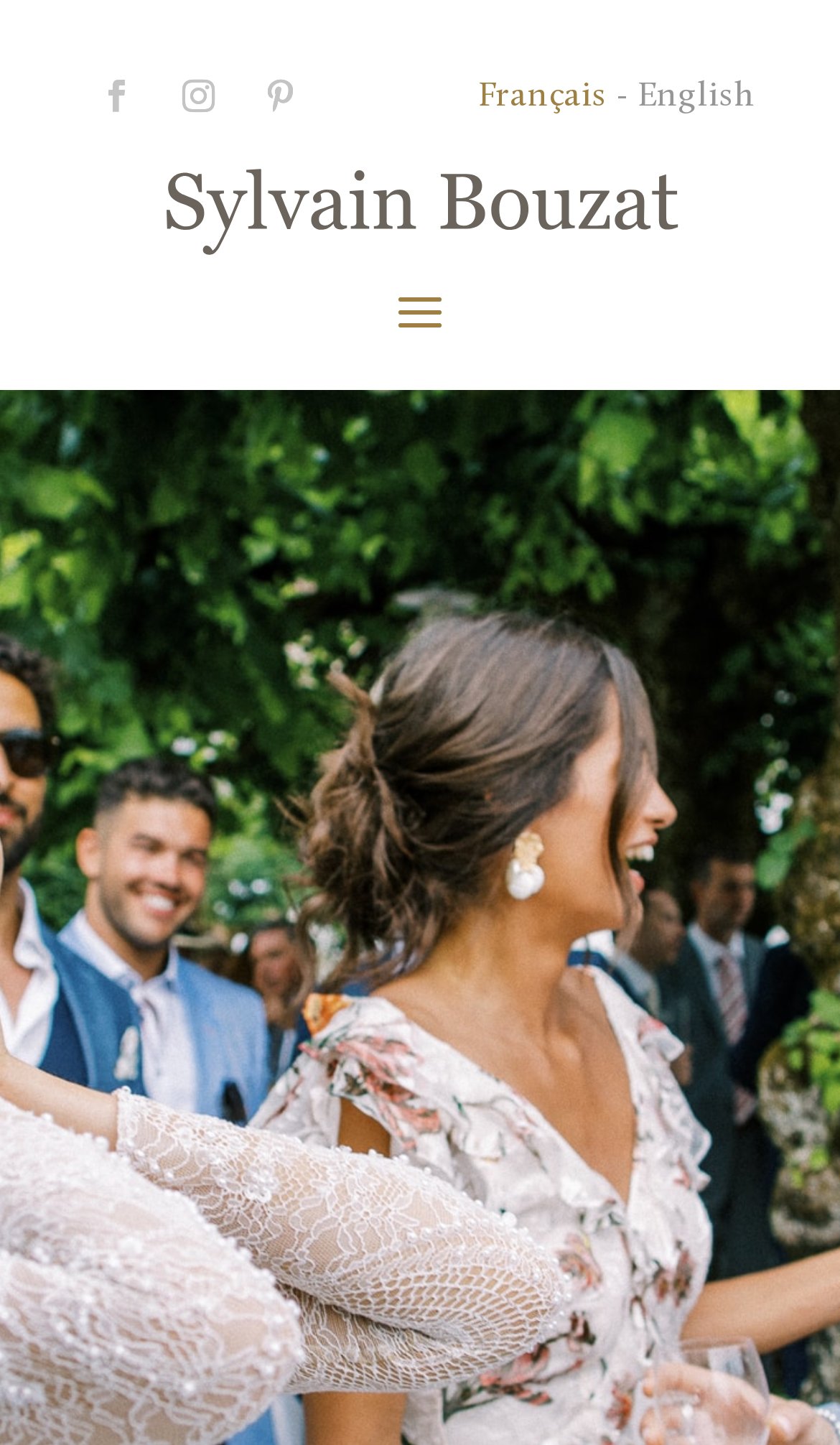Provide a one-word or one-phrase answer to the question:
What is the width of the 'English' language option?

0.141